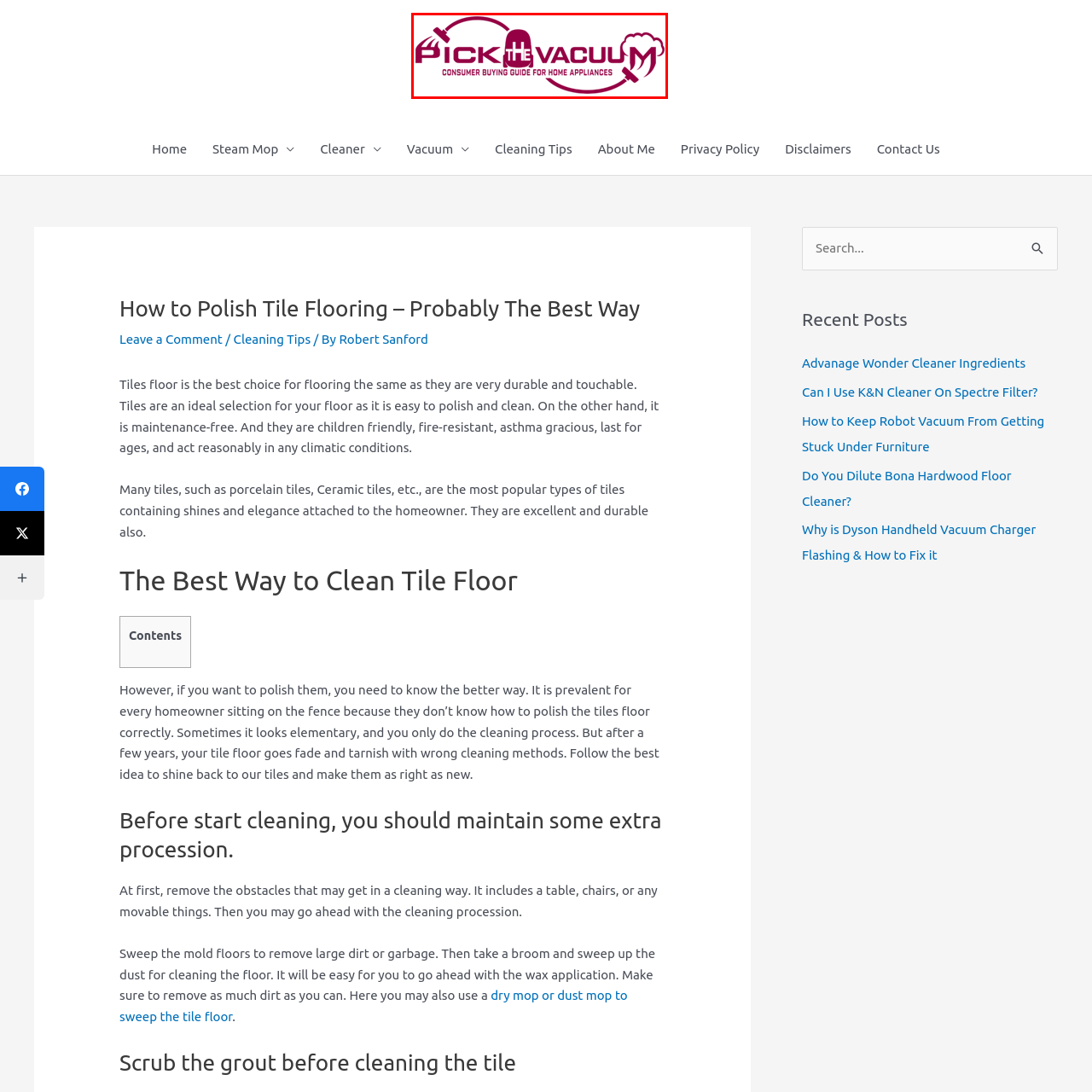What is the dominant color of the logo?
Concentrate on the image bordered by the red bounding box and offer a comprehensive response based on the image details.

The dominant color of the logo is burgundy because the caption describes the overall color scheme as 'a rich burgundy', which suggests that this color is the most prominent and noticeable.